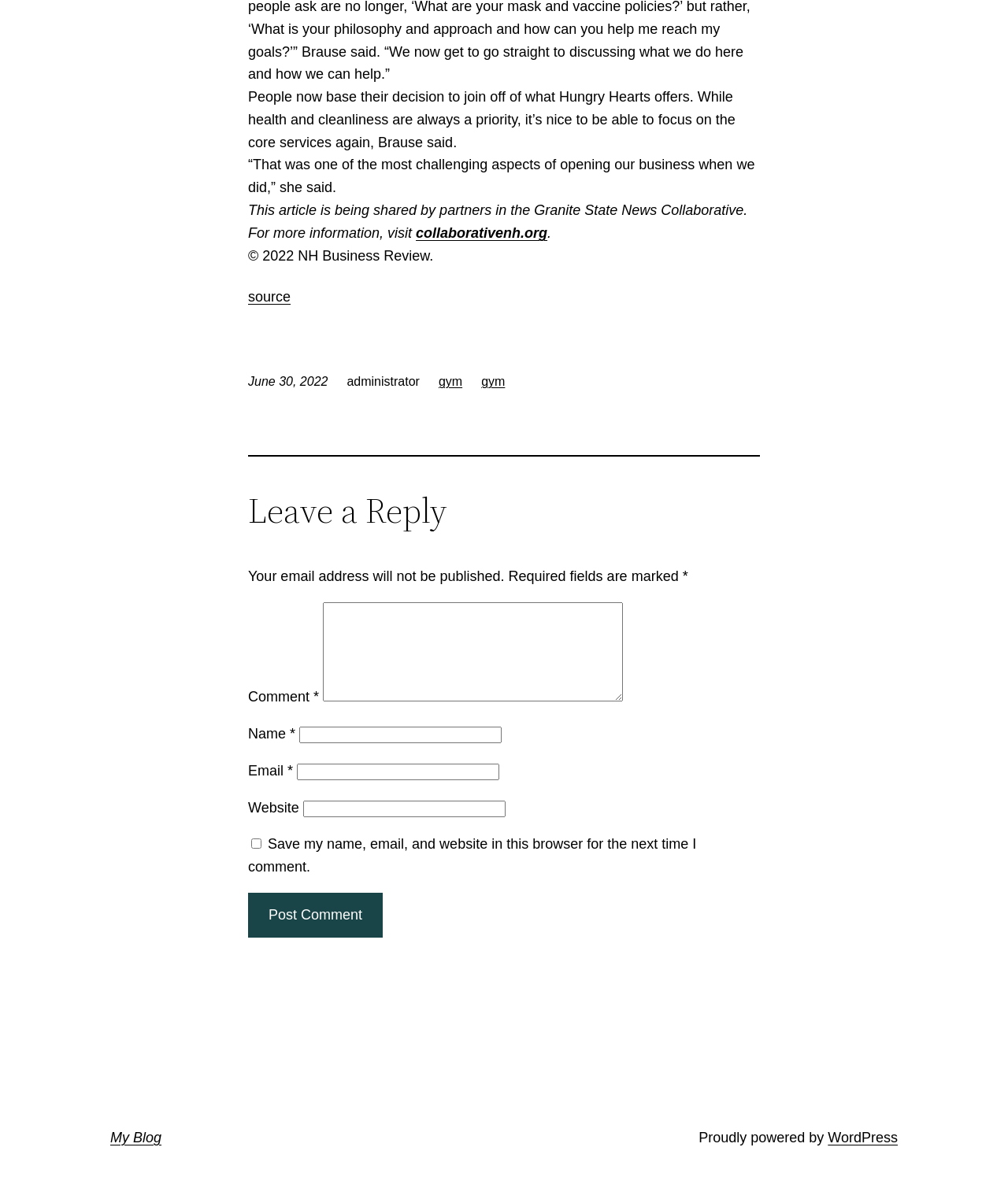Predict the bounding box coordinates for the UI element described as: "My Blog". The coordinates should be four float numbers between 0 and 1, presented as [left, top, right, bottom].

[0.109, 0.942, 0.16, 0.955]